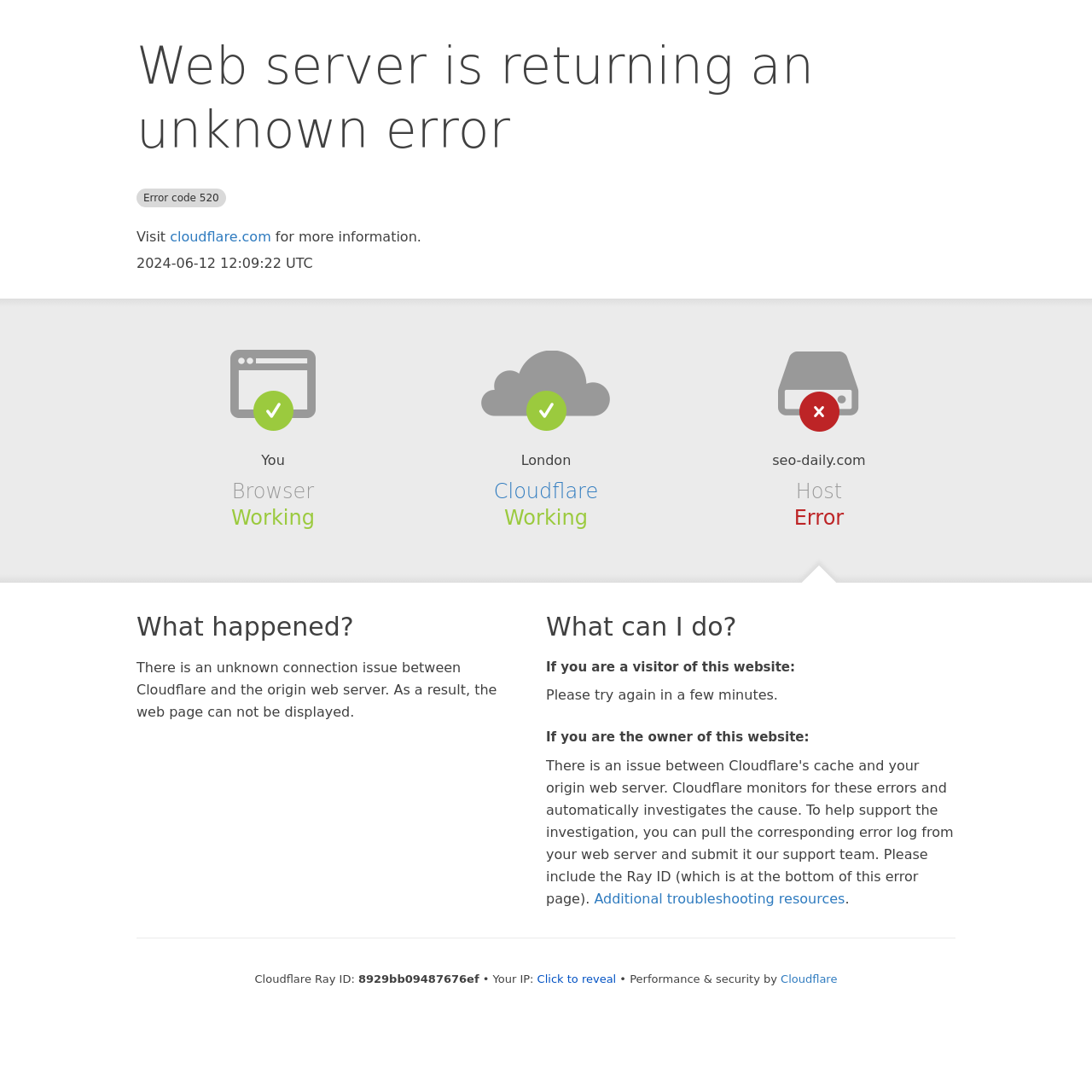Give a detailed account of the webpage.

The webpage appears to be an error page from Cloudflare, indicating that the web server is returning an unknown error with the code 520. At the top of the page, there is a heading that displays the error message "Web server is returning an unknown error Error code 520". Below this heading, there is a link to Cloudflare's website, along with some text that suggests visiting the site for more information.

On the left side of the page, there are several headings and sections that provide information about the error. The first section is titled "What happened?" and explains that there is an unknown connection issue between Cloudflare and the origin web server, preventing the webpage from being displayed. 

Below this section, there is another heading titled "What can I do?" which is divided into two subsections. The first subsection, "If you are a visitor of this website:", suggests trying again in a few minutes. The second subsection, "If you are the owner of this website:", provides a link to additional troubleshooting resources.

On the right side of the page, there is some information about the browser, Cloudflare, and the host, including their current status. There is also a section that displays the Cloudflare Ray ID and the user's IP address, along with a button to reveal the IP address.

At the bottom of the page, there is a statement that credits Cloudflare for the performance and security of the website.